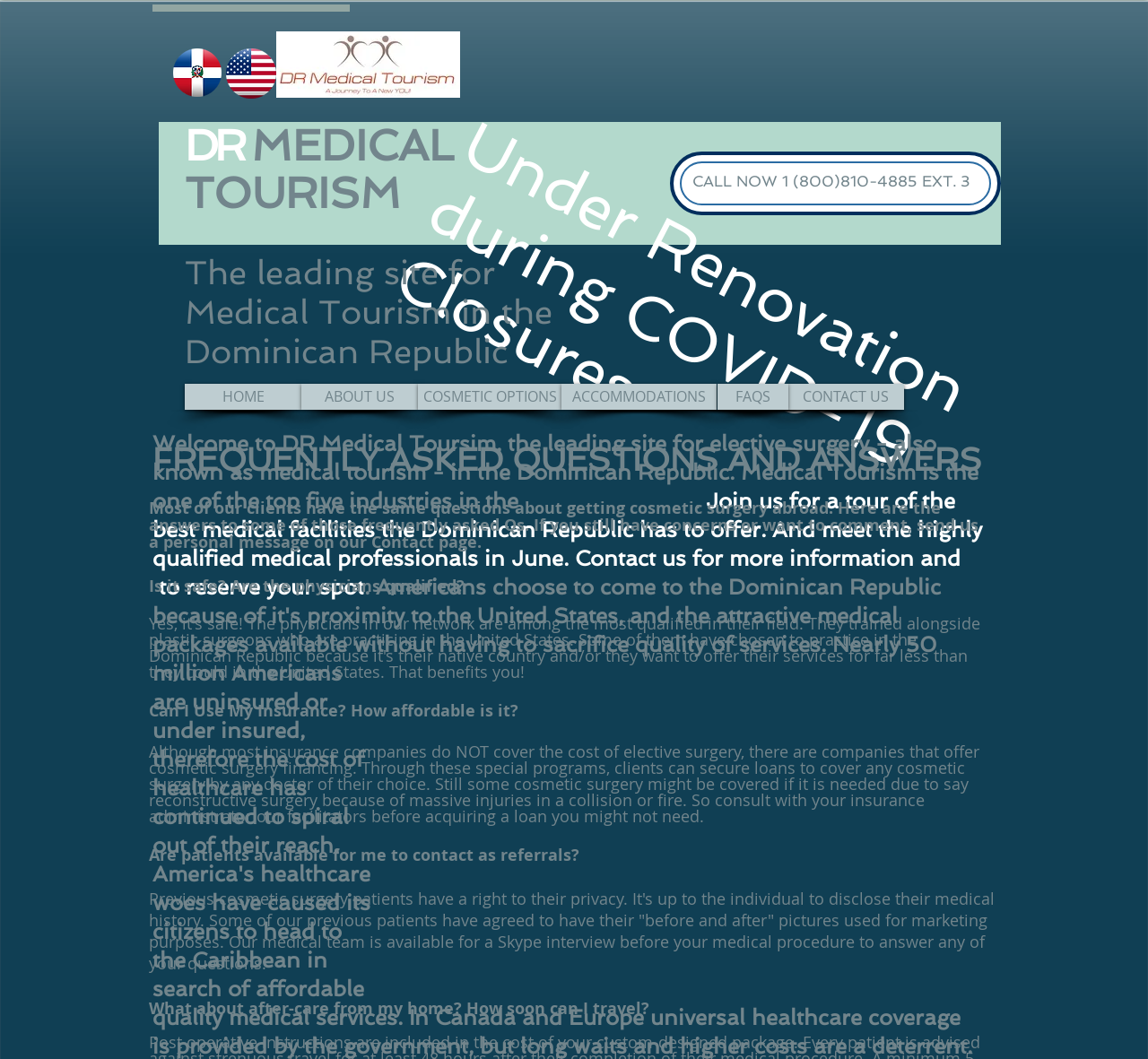Answer the question in a single word or phrase:
What is the main purpose of the webpage?

Medical Tourism